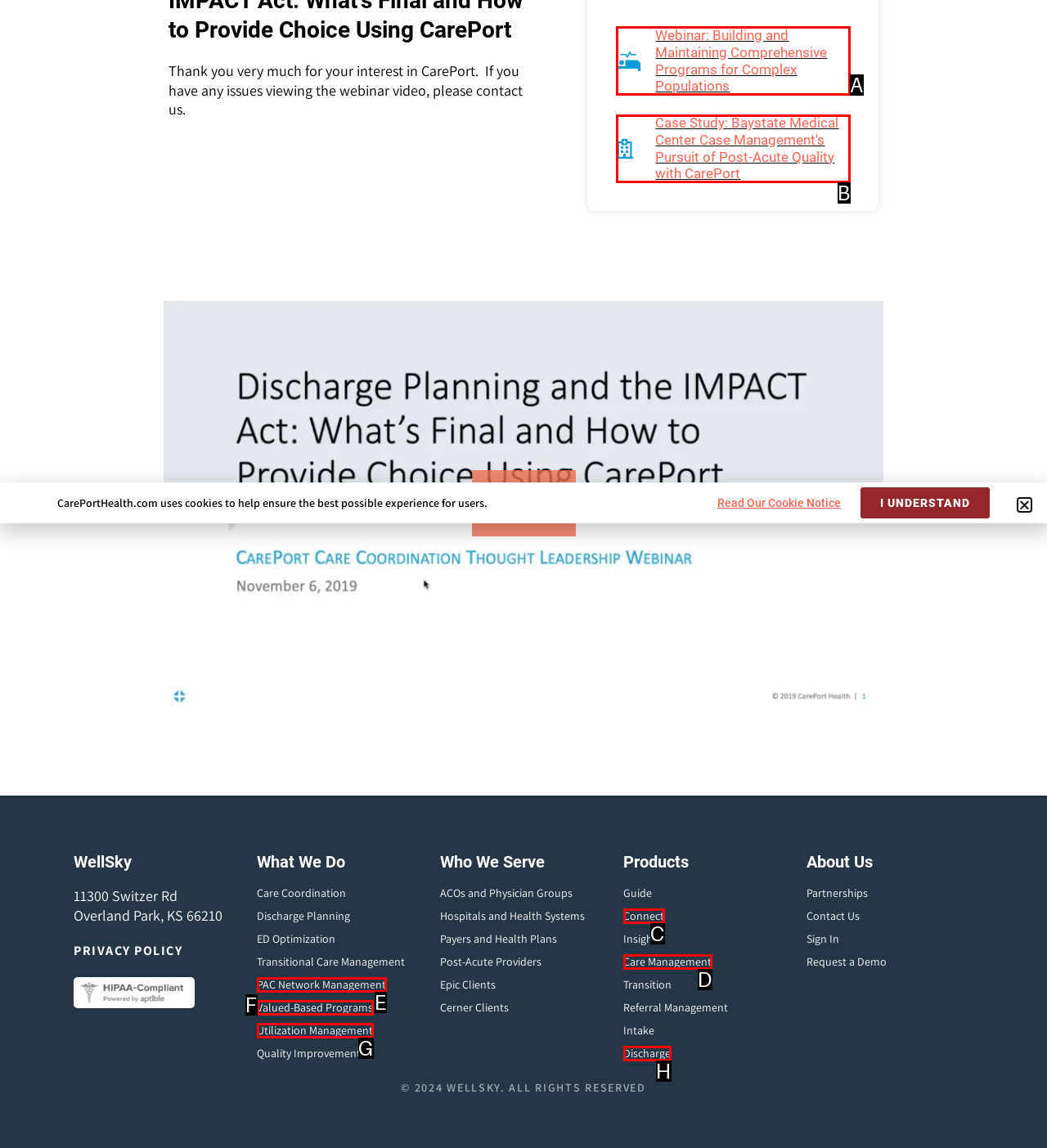Identify which HTML element matches the description: PAC Network Management
Provide your answer in the form of the letter of the correct option from the listed choices.

E